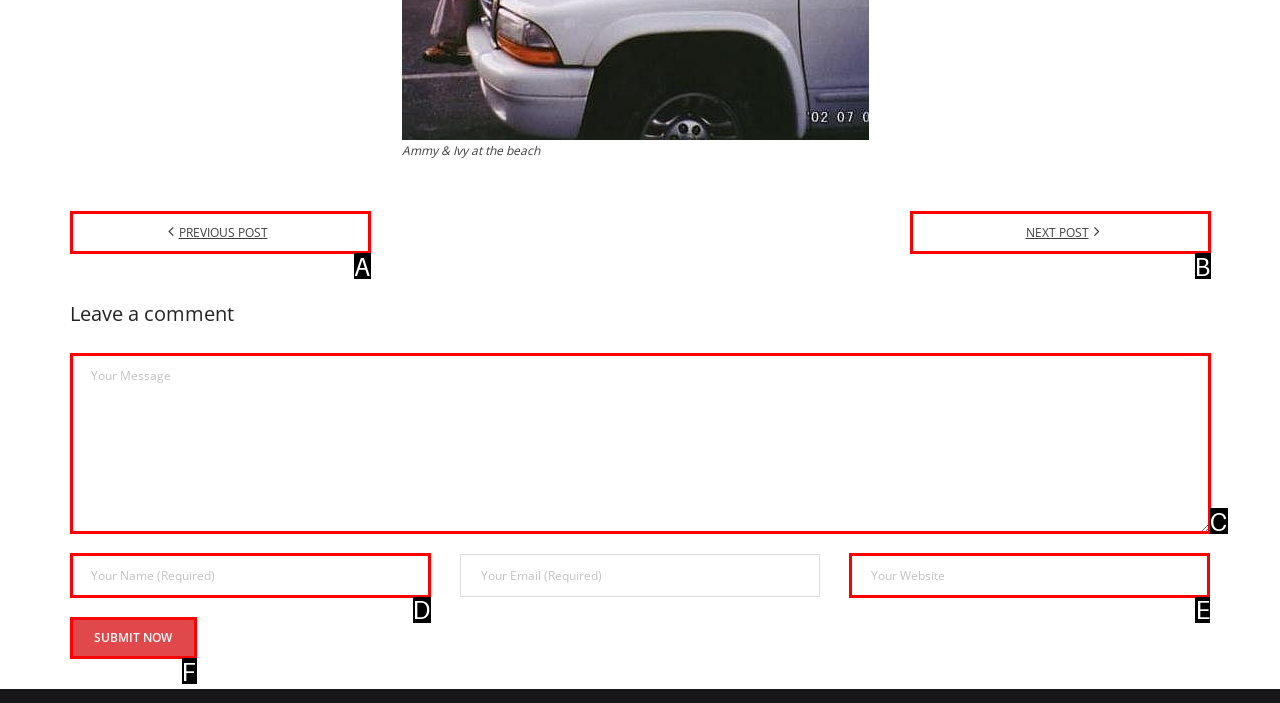Find the option that matches this description: name="url" placeholder="Your Website"
Provide the matching option's letter directly.

E